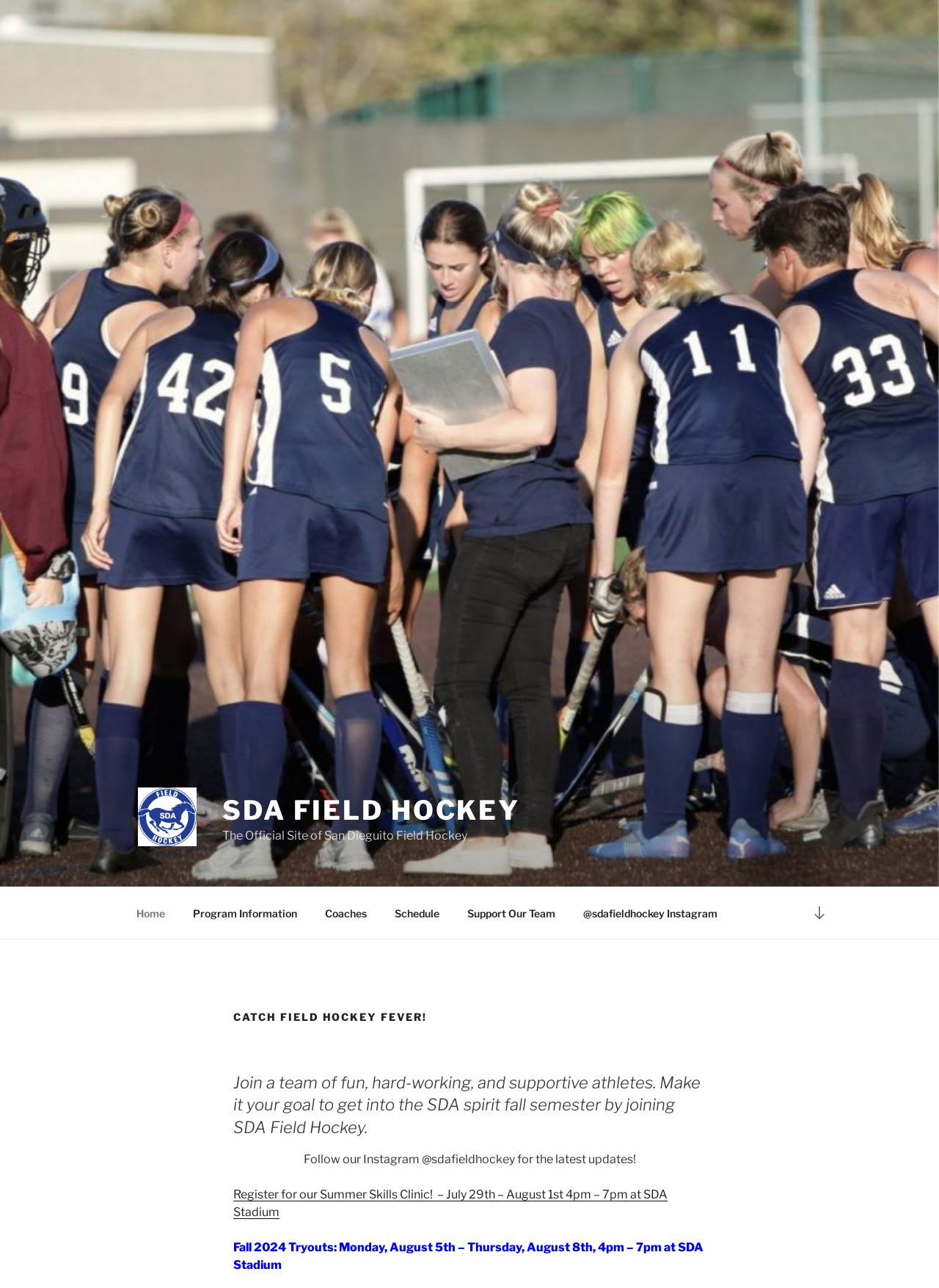What is the purpose of the 'Support Our Team' link?
Provide an in-depth answer to the question, covering all aspects.

The 'Support Our Team' link is part of the top menu navigation, and its purpose is to allow users to support the SDA Field Hockey team, possibly through donations or other means.